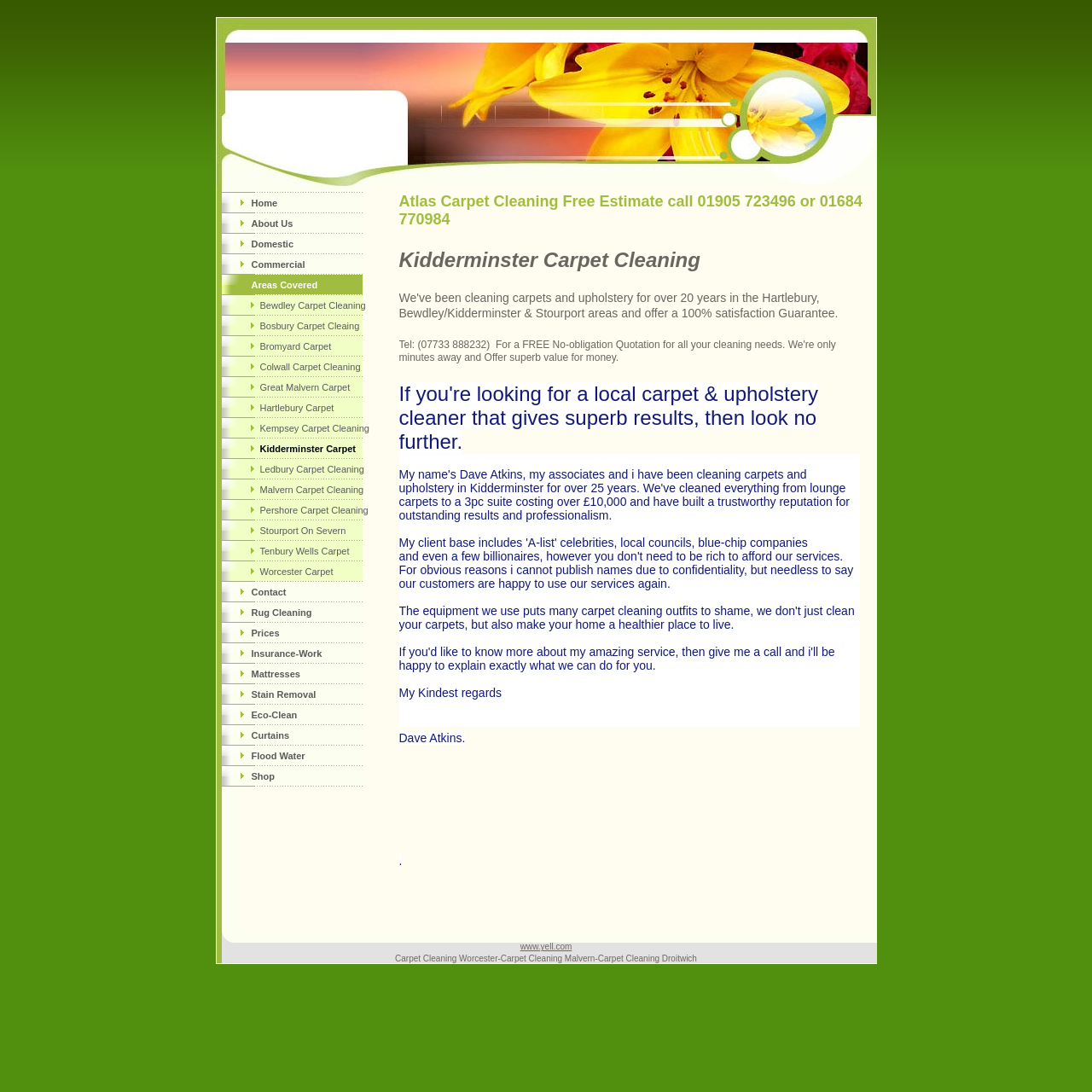How many links are in the navigation menu?
Refer to the image and provide a one-word or short phrase answer.

24